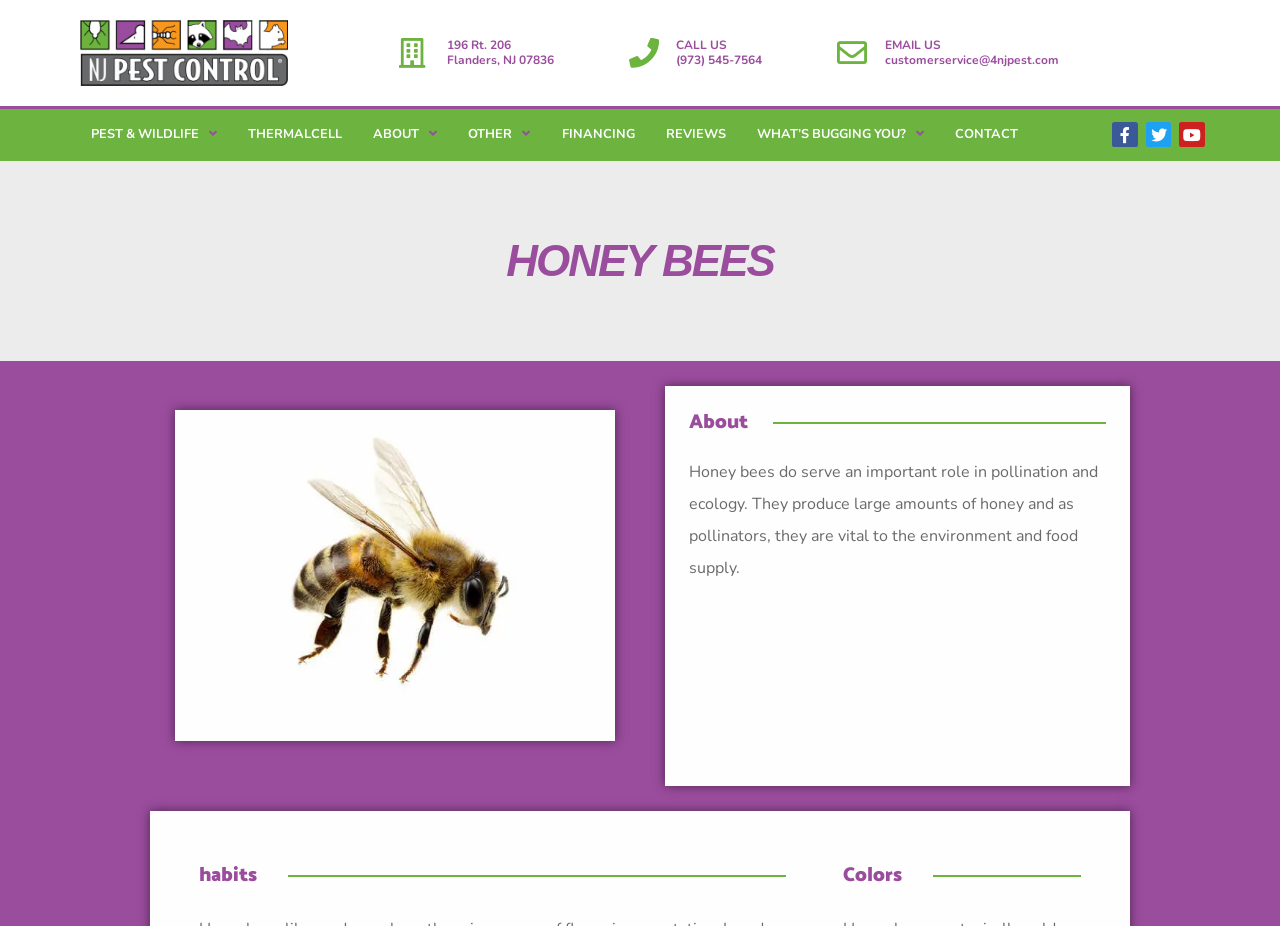Identify the bounding box coordinates of the specific part of the webpage to click to complete this instruction: "Check the 'REVIEWS'".

[0.508, 0.133, 0.579, 0.158]